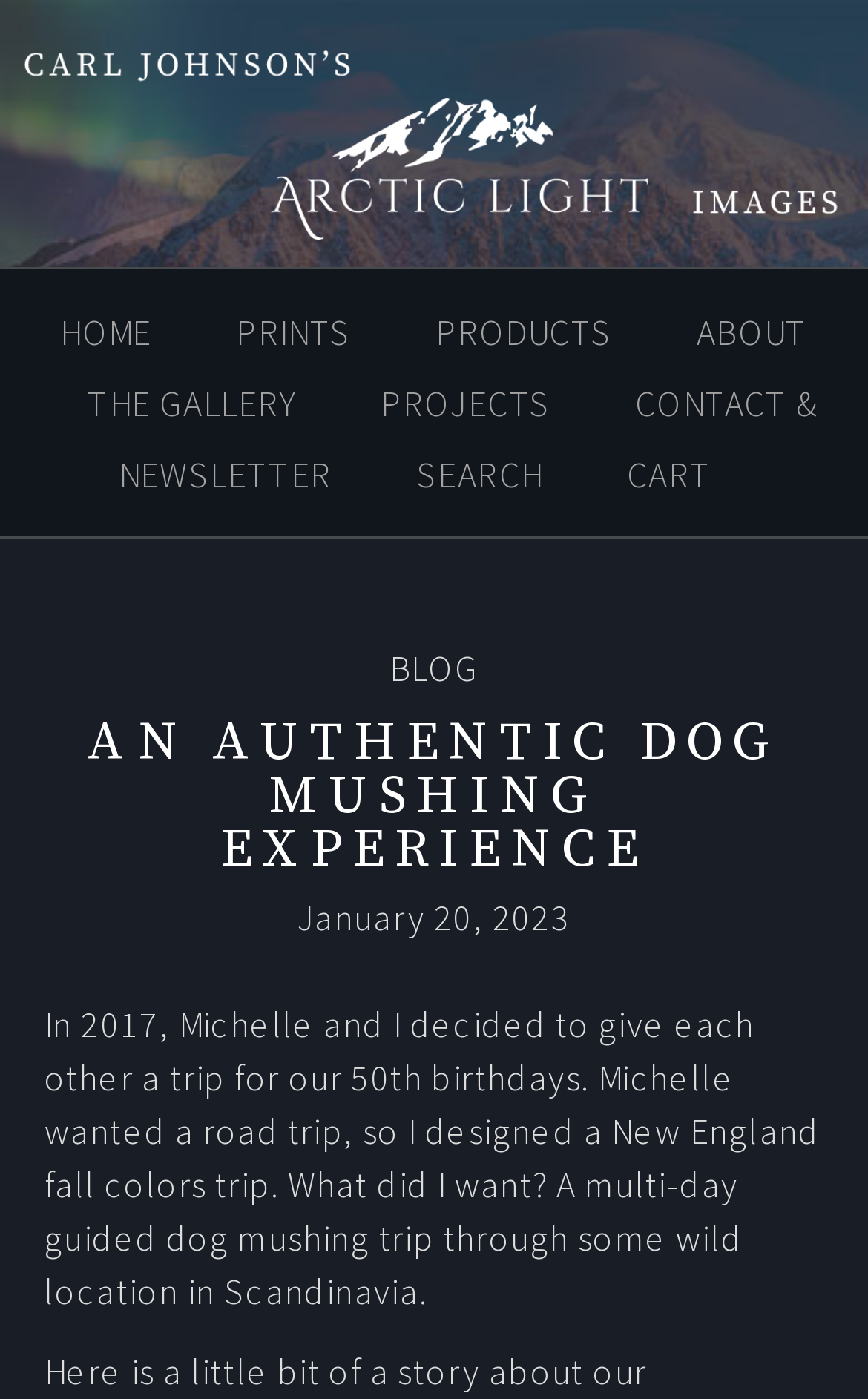Answer the following query concisely with a single word or phrase:
What is the date mentioned in the text?

January 20, 2023